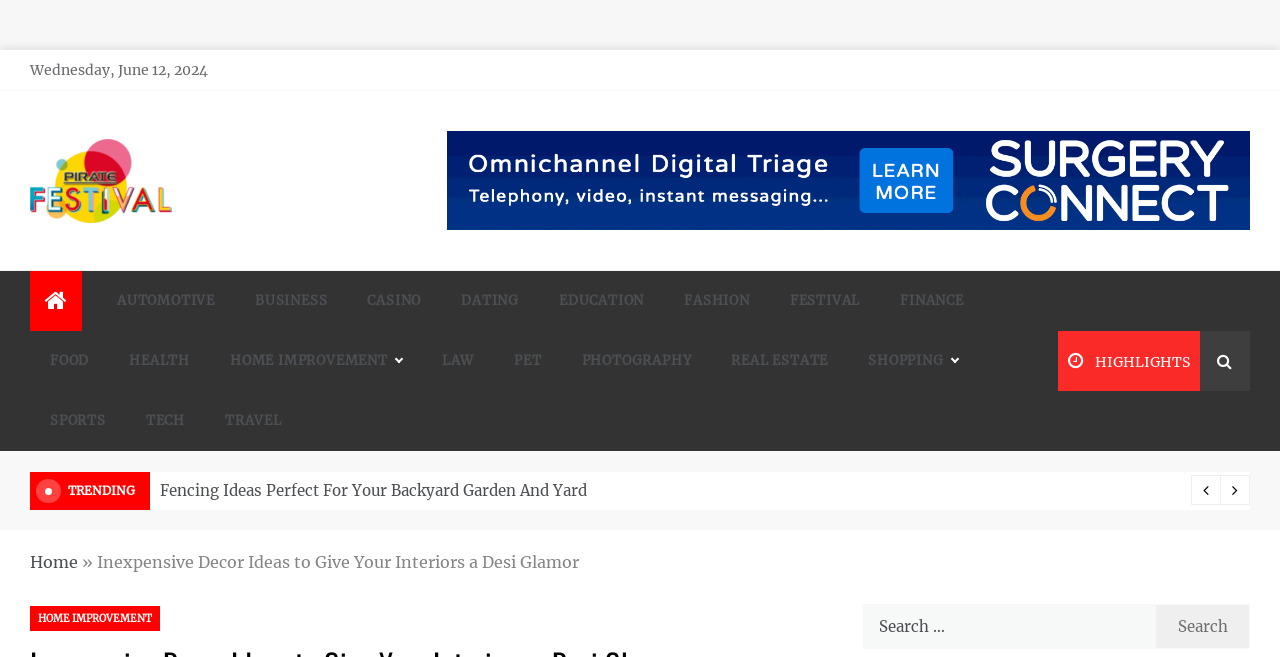What is the date displayed on the webpage? Based on the image, give a response in one word or a short phrase.

Wednesday, June 12, 2024